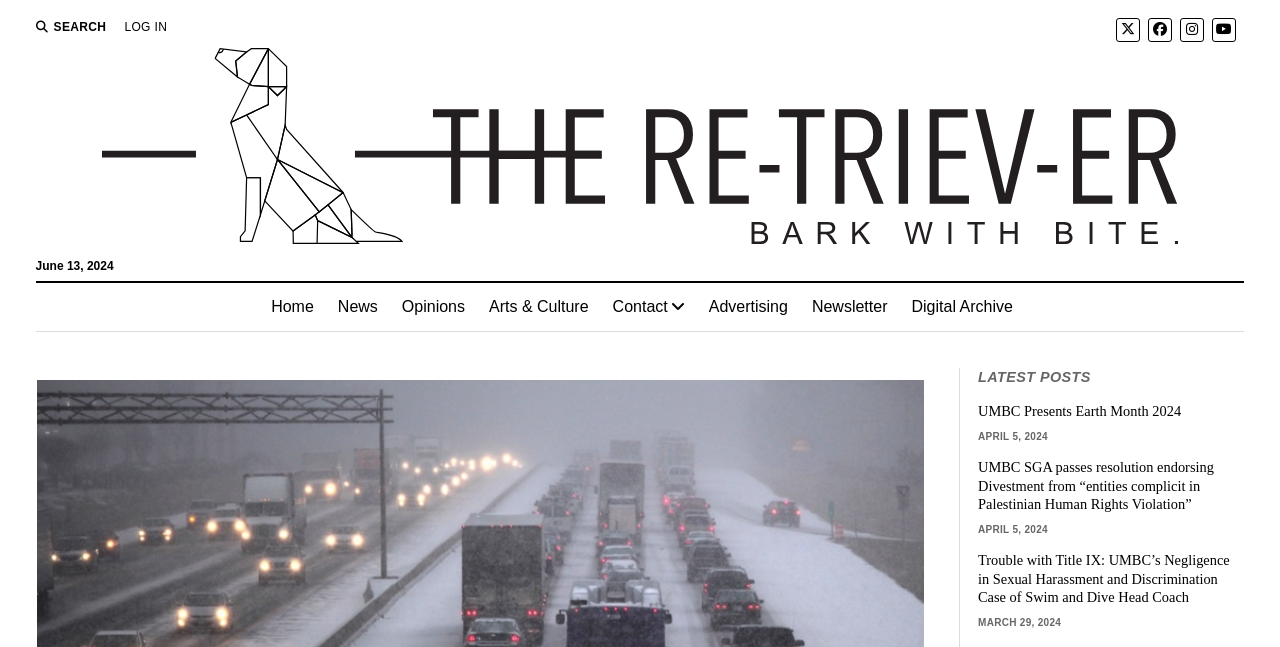What is the date of the latest post?
Using the information from the image, give a concise answer in one word or a short phrase.

June 13, 2024